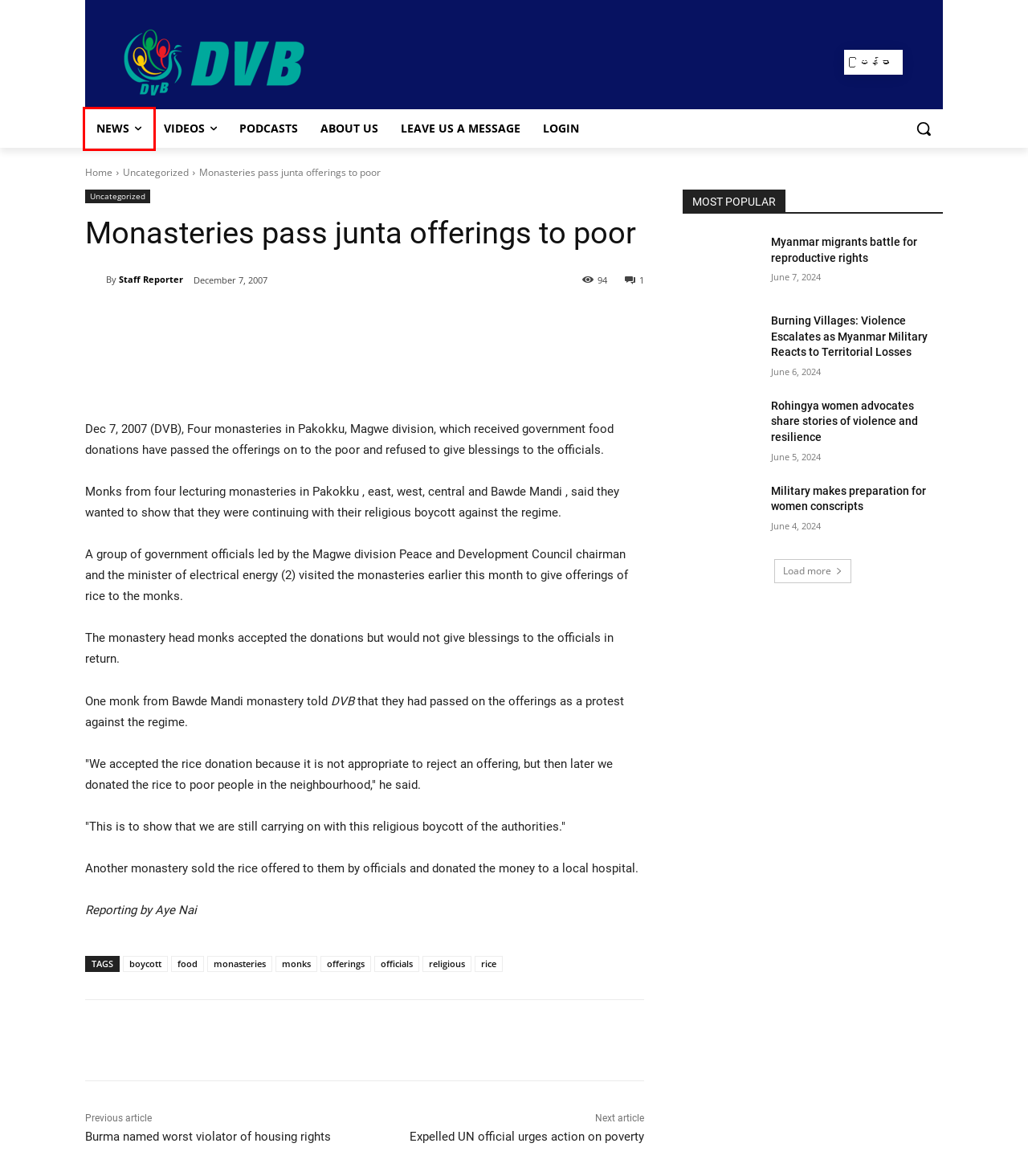Examine the screenshot of a webpage with a red bounding box around a UI element. Select the most accurate webpage description that corresponds to the new page after clicking the highlighted element. Here are the choices:
A. Uncategorized Archives - DVB
B. About Us - DVB
C. monks Archives - DVB
D. News Archives - DVB
E. Home - DVB
F. officials Archives - DVB
G. Login - DVB
H. Staff Reporter, Author at DVB

D